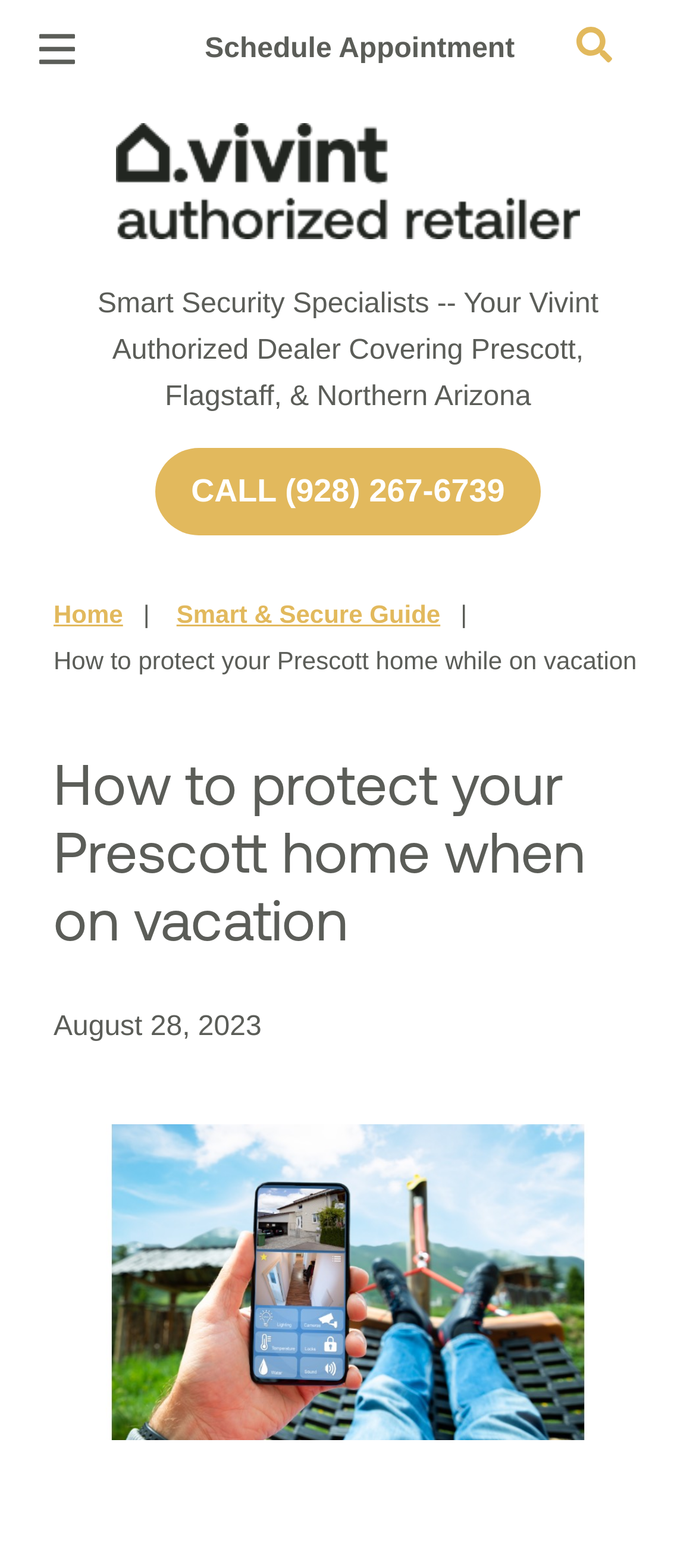Please find and report the bounding box coordinates of the element to click in order to perform the following action: "Learn about smart security specialists". The coordinates should be expressed as four float numbers between 0 and 1, in the format [left, top, right, bottom].

[0.14, 0.184, 0.86, 0.263]